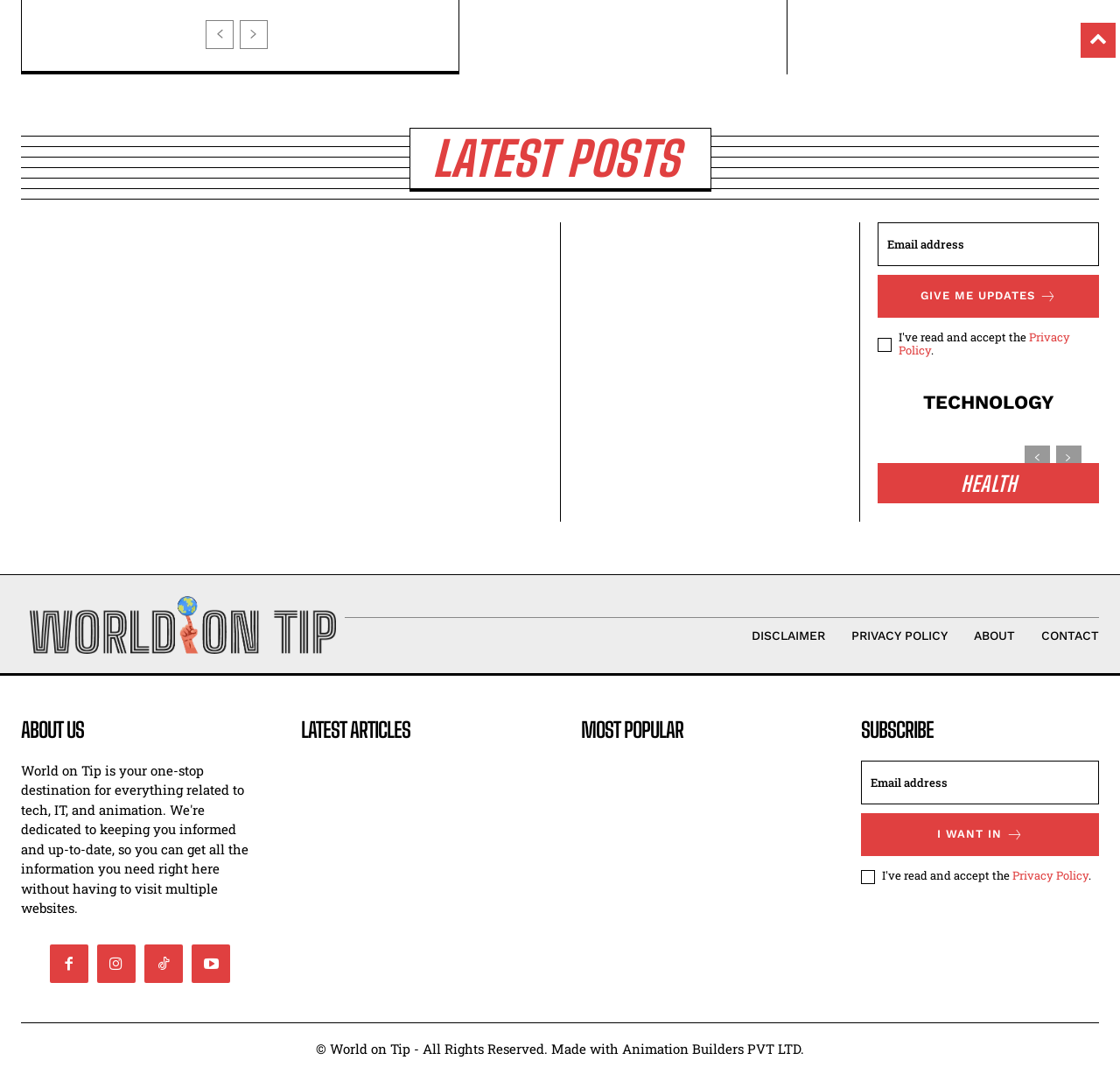What is the purpose of the button with the text 'GIVE ME UPDATES'
Please provide a comprehensive answer based on the details in the screenshot.

The button with the text 'GIVE ME UPDATES' is located next to a textbox with a label 'email' and is required. This suggests that the button is used to subscribe for updates via email.